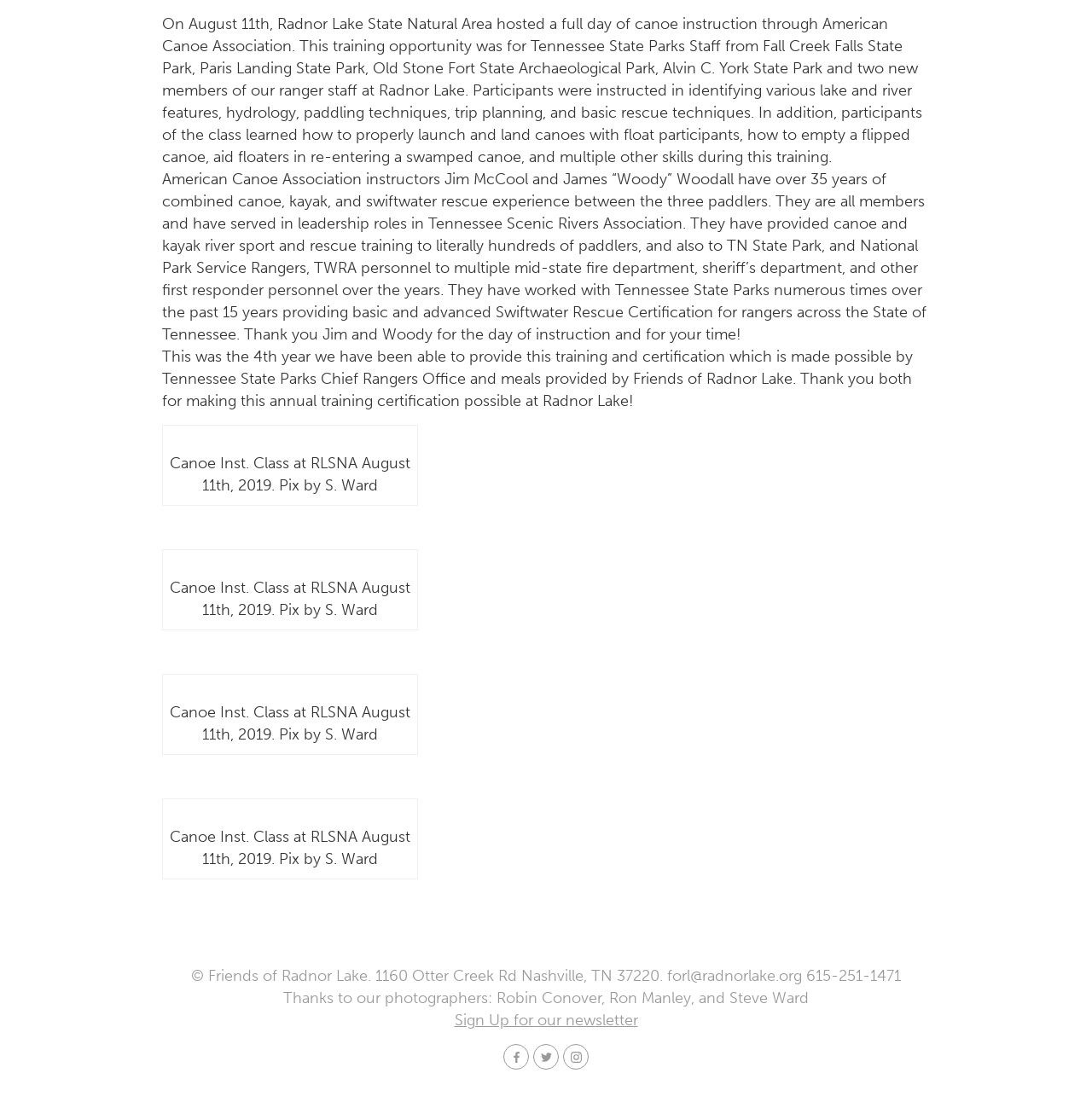How many figures are on the webpage?
Refer to the image and provide a one-word or short phrase answer.

4